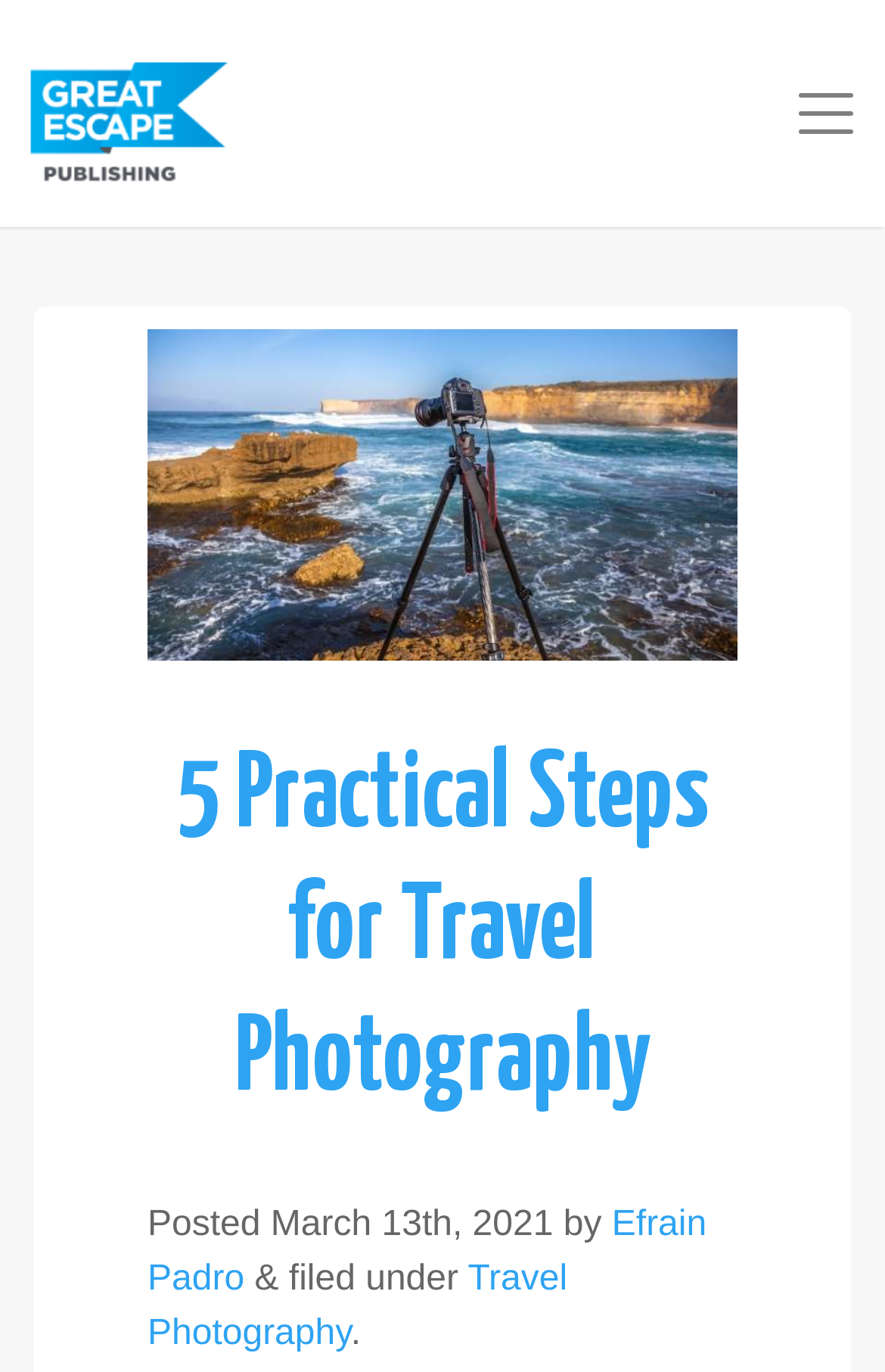Utilize the details in the image to thoroughly answer the following question: Who is the author of the post?

I determined the author of the post by examining the link element that contains the text 'Efrain Padro', which is located below the header and next to the 'by' text.